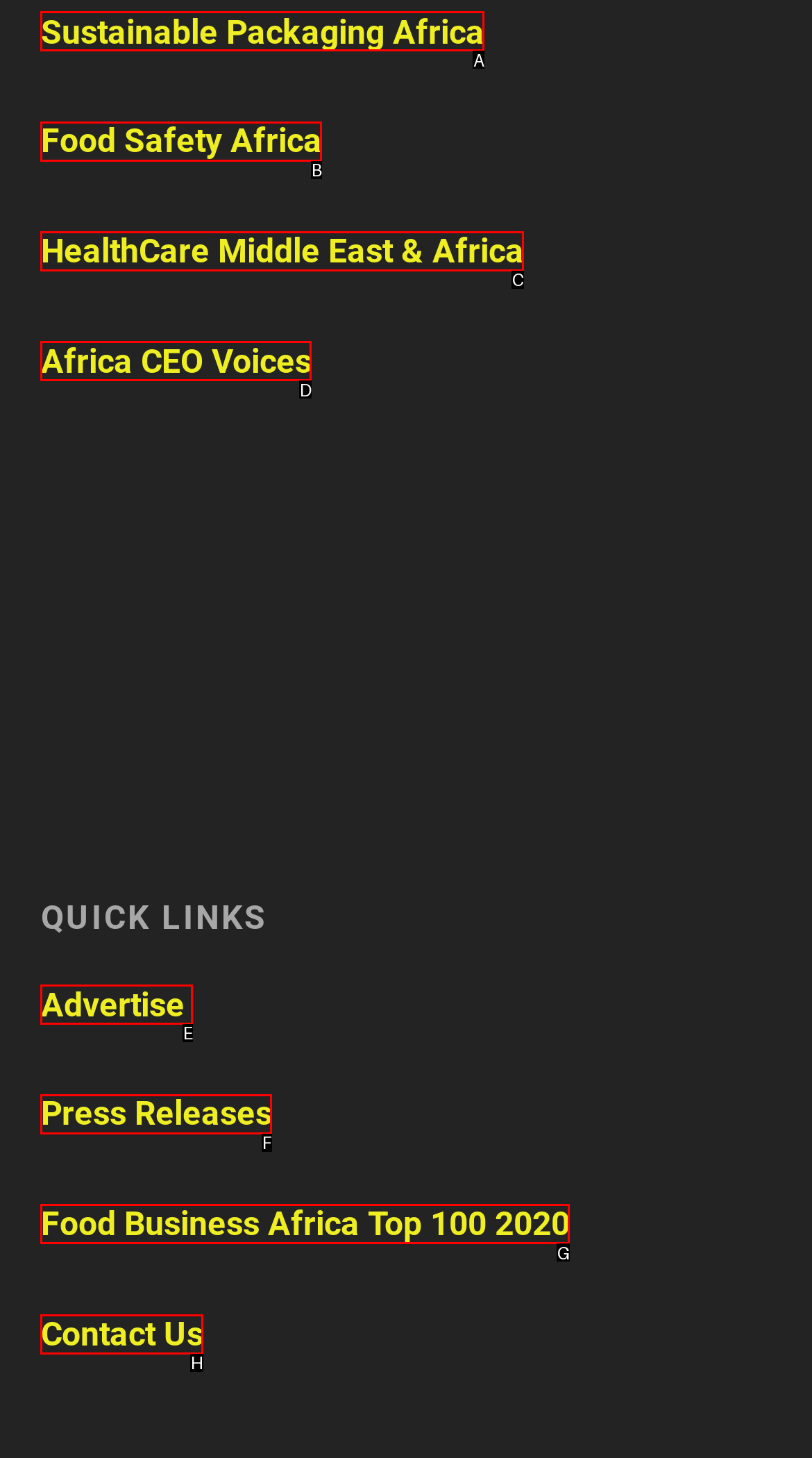Given the description: Press Releases, identify the corresponding option. Answer with the letter of the appropriate option directly.

F